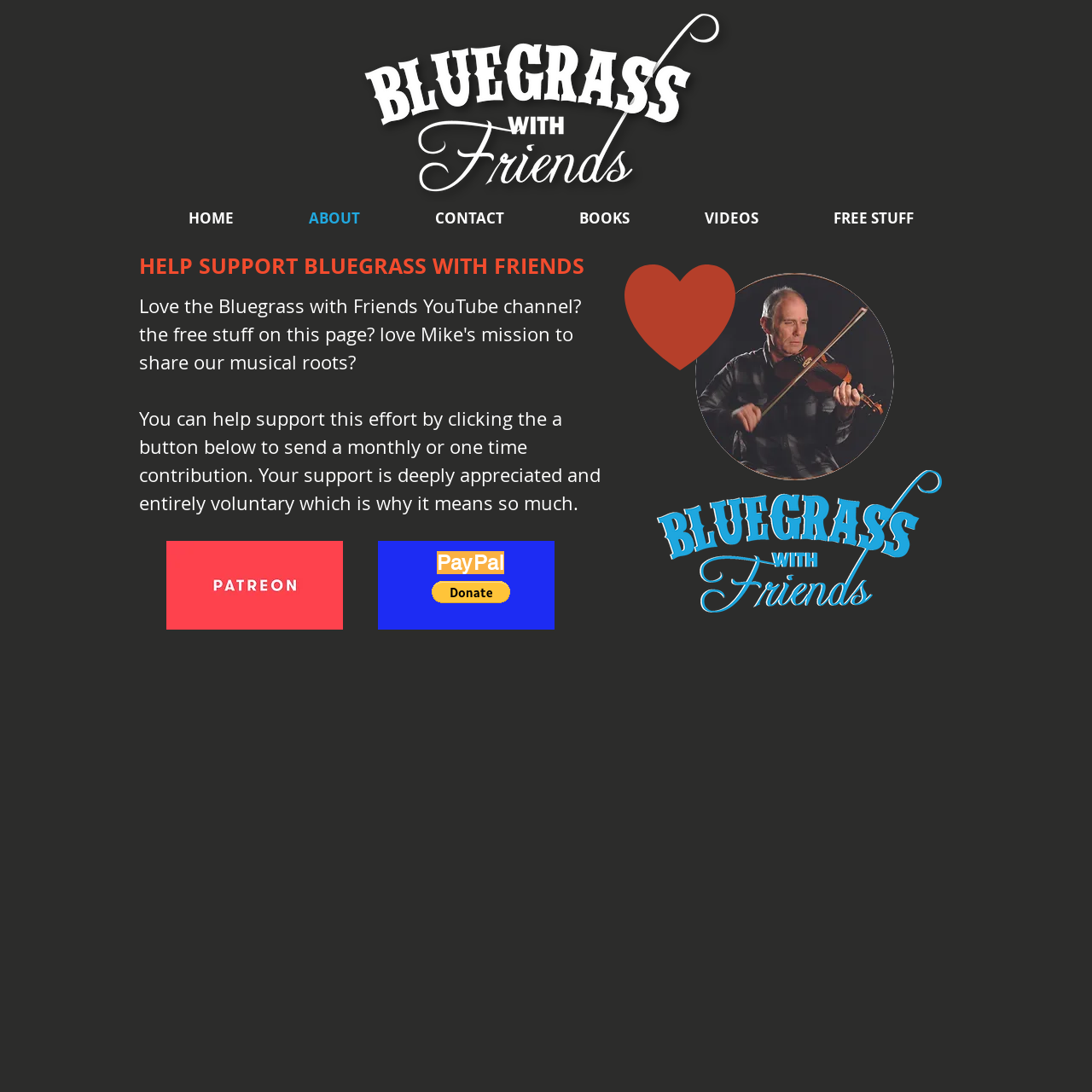Locate the UI element described as follows: "alt="PayPal Button" aria-label="Donate via PayPal"". Return the bounding box coordinates as four float numbers between 0 and 1 in the order [left, top, right, bottom].

[0.395, 0.532, 0.467, 0.552]